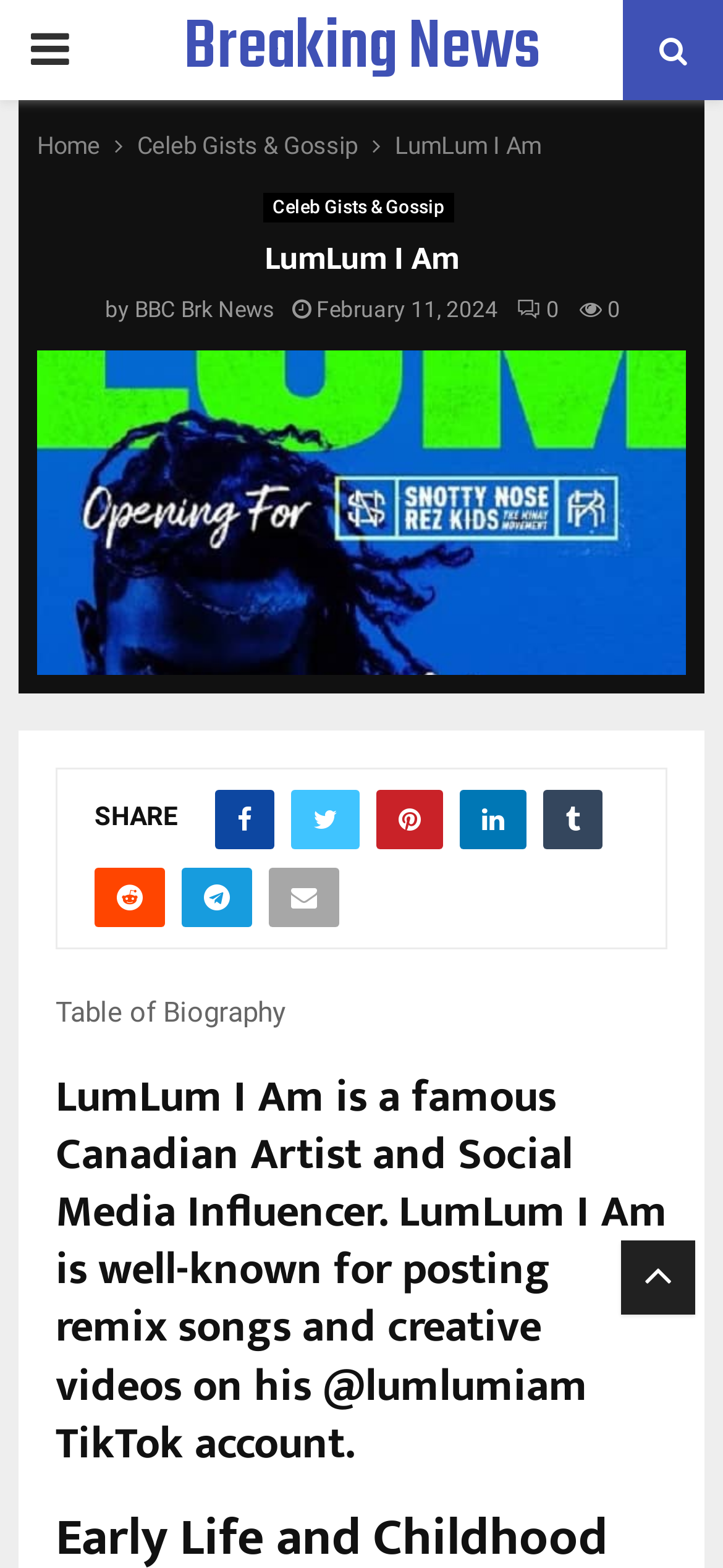Identify the bounding box coordinates of the area that should be clicked in order to complete the given instruction: "Read the article by BBC Brk News". The bounding box coordinates should be four float numbers between 0 and 1, i.e., [left, top, right, bottom].

[0.186, 0.189, 0.378, 0.205]